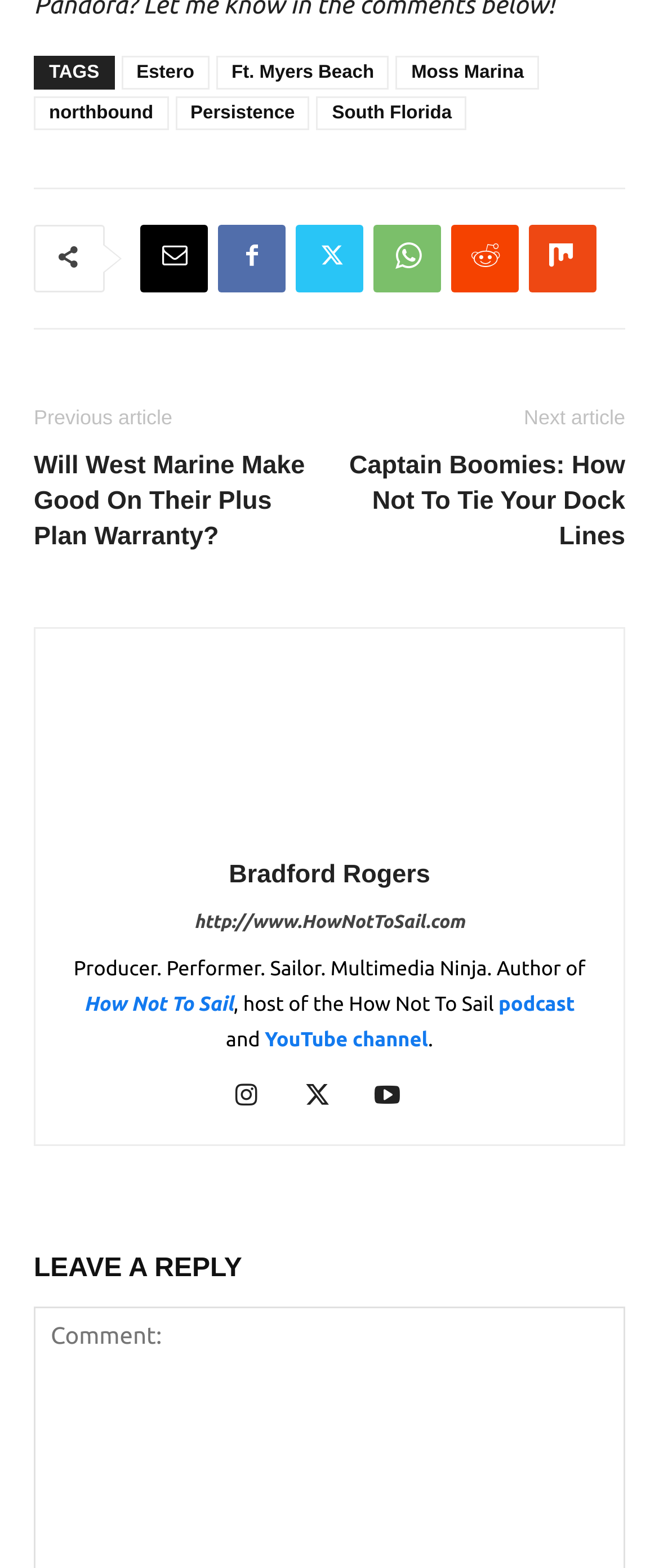Determine the bounding box coordinates of the element that should be clicked to execute the following command: "Read the article 'Will West Marine Make Good On Their Plus Plan Warranty?'".

[0.051, 0.285, 0.5, 0.353]